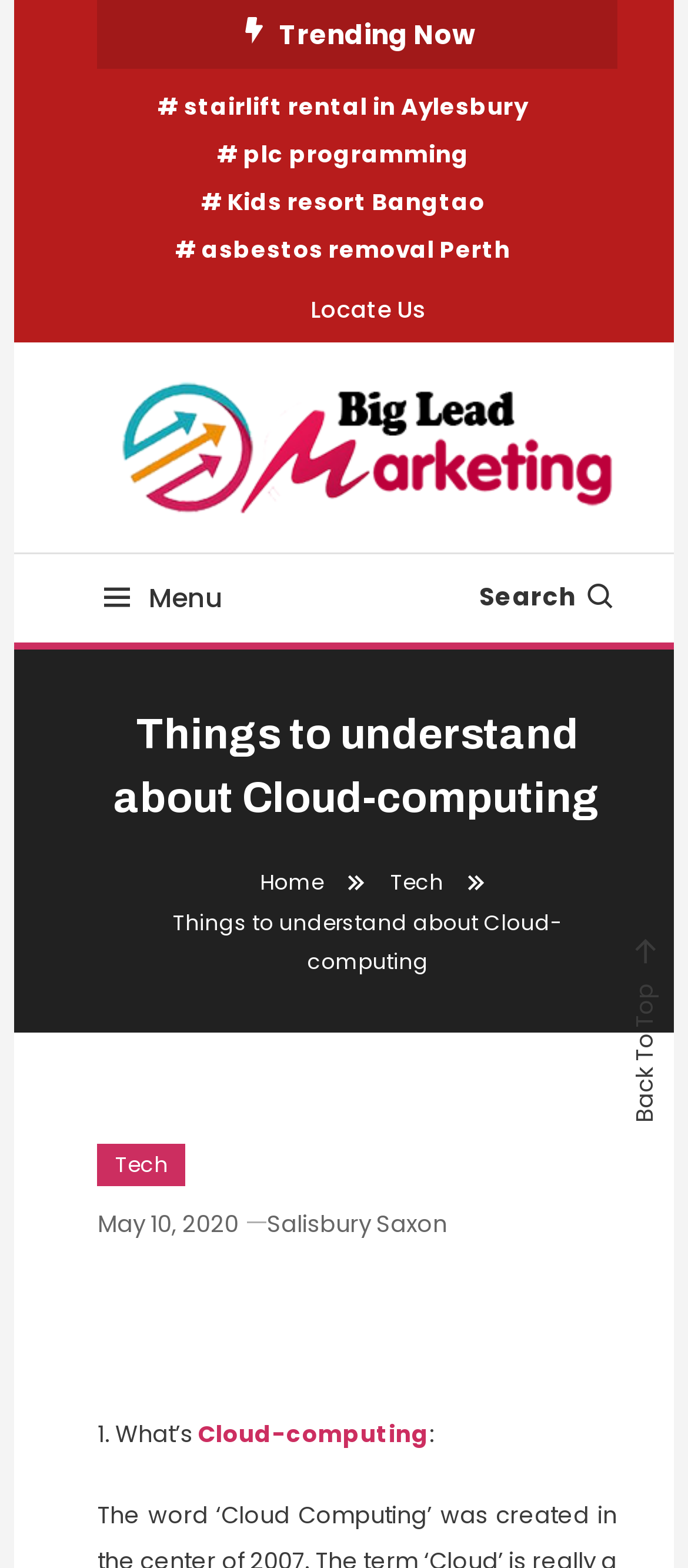Determine the bounding box coordinates of the element's region needed to click to follow the instruction: "Go to the 'Tech' category". Provide these coordinates as four float numbers between 0 and 1, formatted as [left, top, right, bottom].

[0.568, 0.552, 0.645, 0.571]